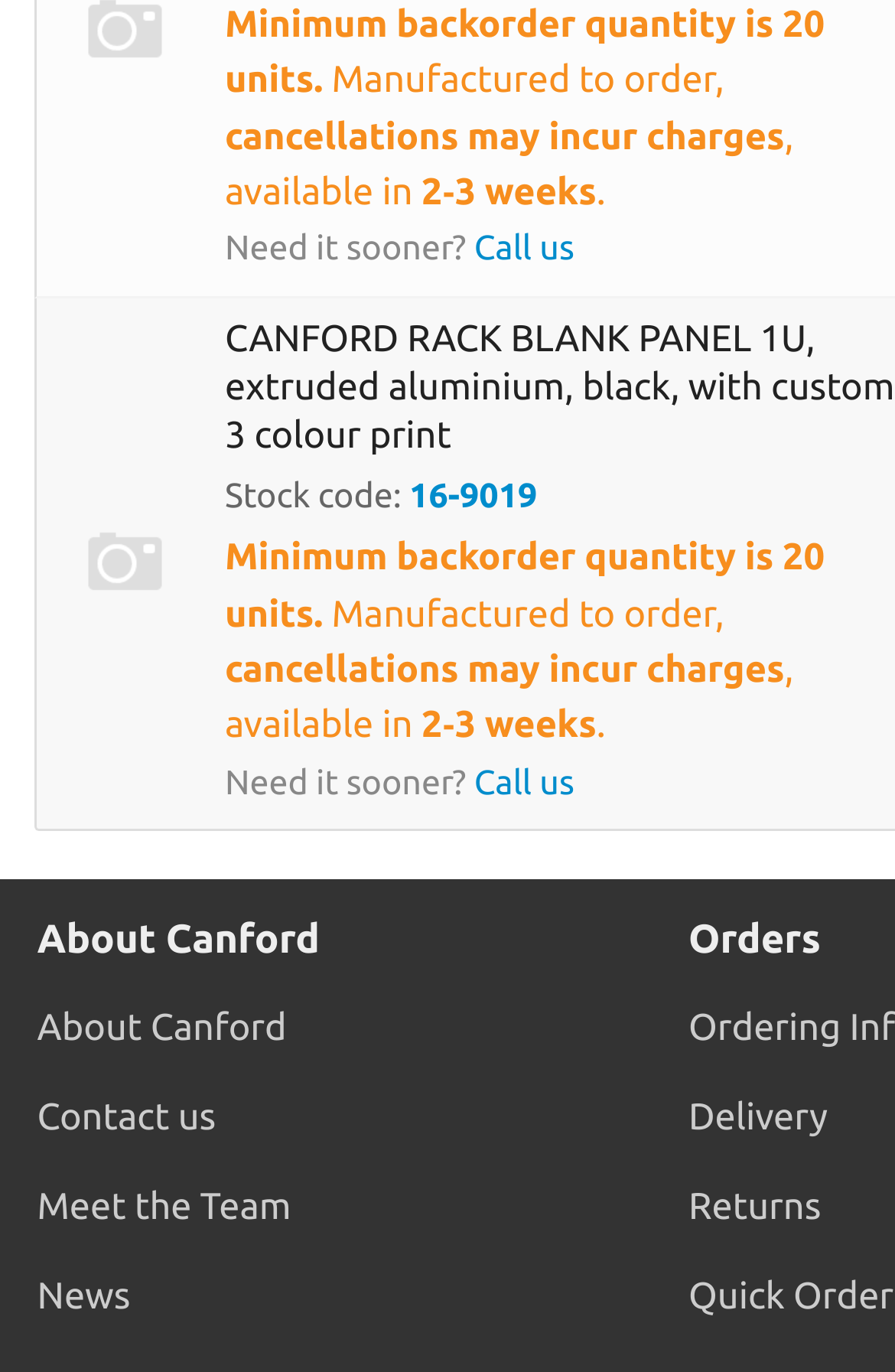Given the element description 16-9019, specify the bounding box coordinates of the corresponding UI element in the format (top-left x, top-left y, bottom-right x, bottom-right y). All values must be between 0 and 1.

[0.457, 0.343, 0.6, 0.38]